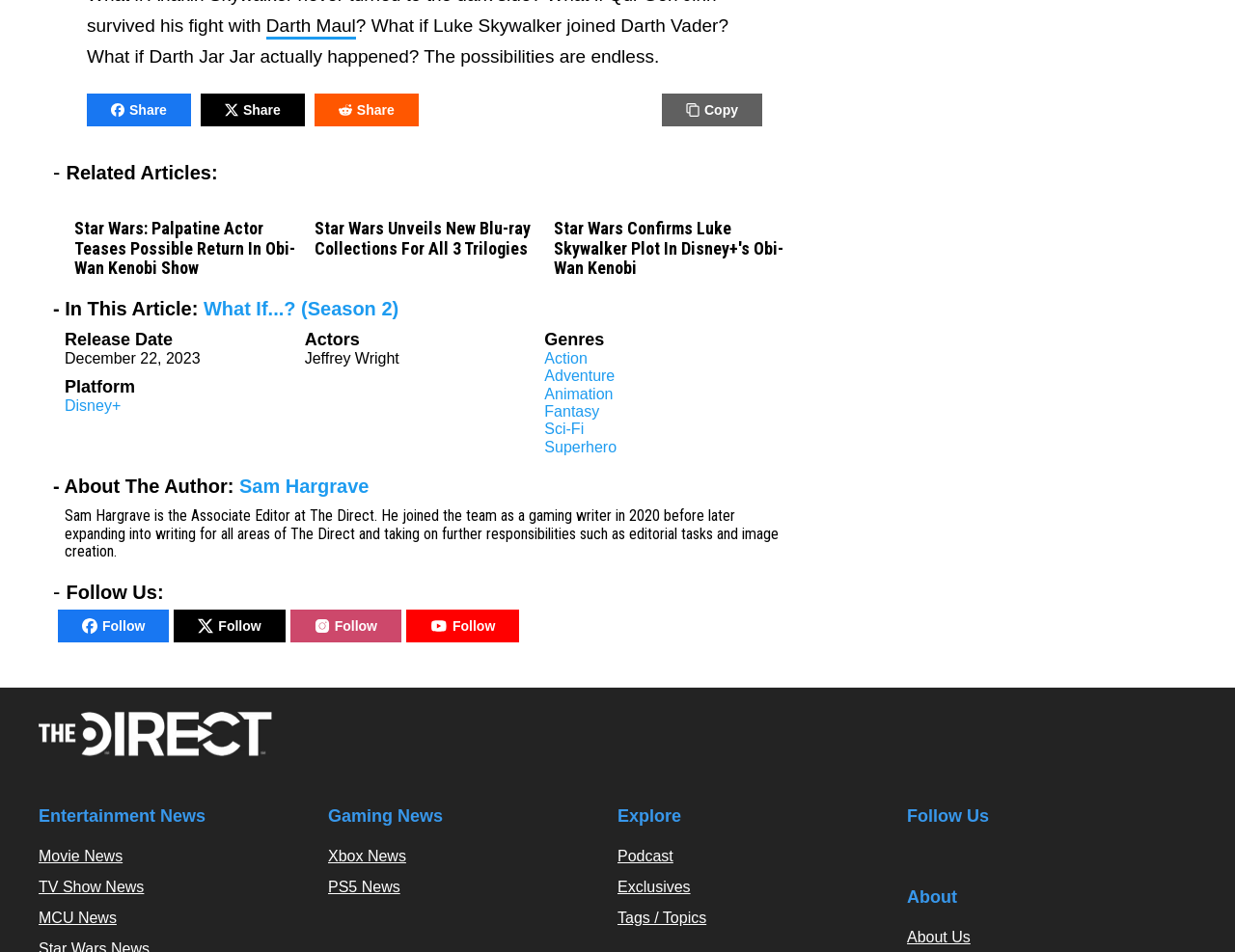Identify the coordinates of the bounding box for the element that must be clicked to accomplish the instruction: "Read the article about Star Wars: Palpatine Actor Teases Possible Return In Obi-Wan Kenobi Show".

[0.052, 0.204, 0.06, 0.23]